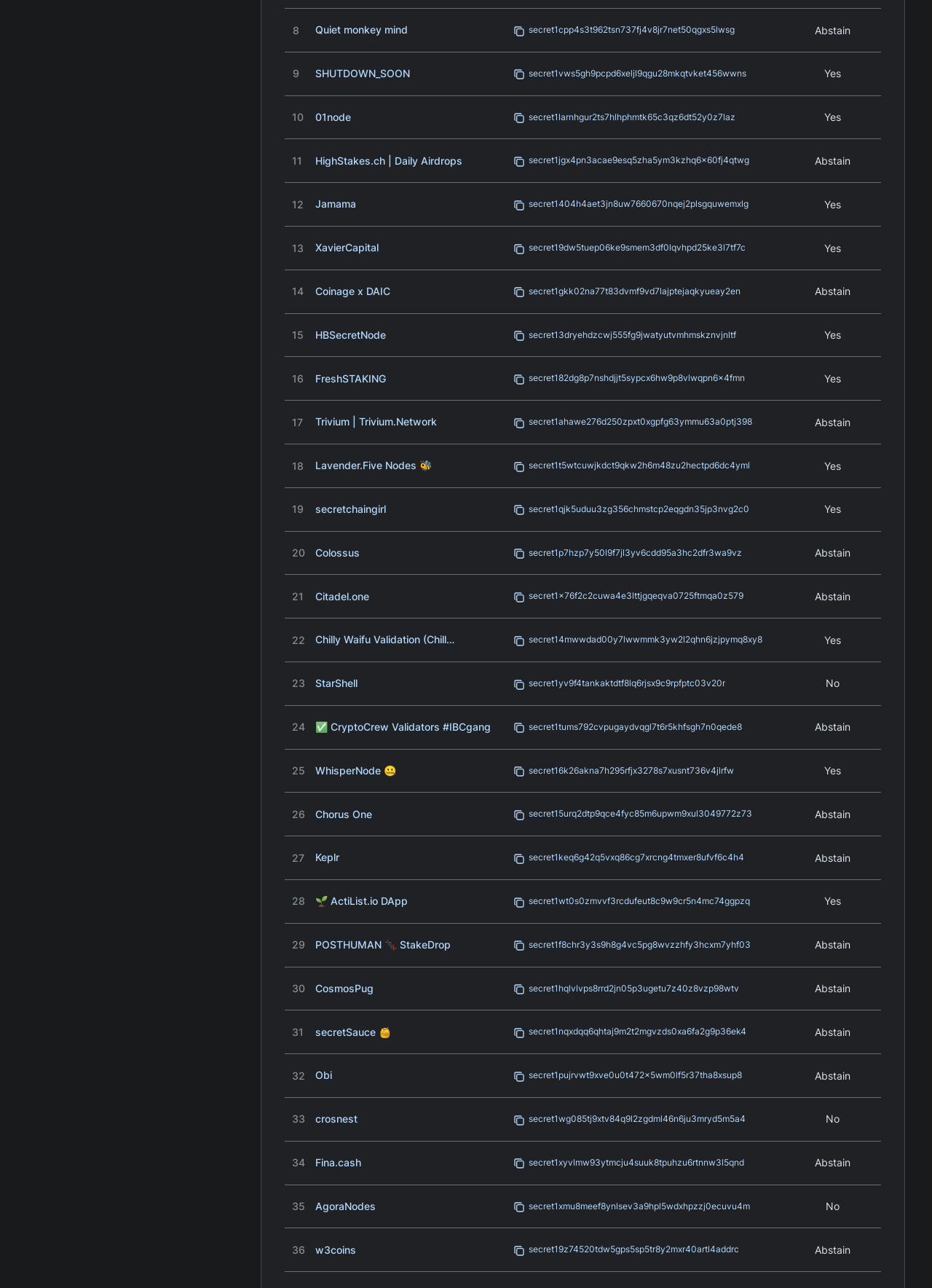Using the webpage screenshot, locate the HTML element that fits the following description and provide its bounding box: "secret182dg8p7nshdjjt5sypcx6hw9p8vlwqpn6x4fmn".

[0.543, 0.28, 0.807, 0.305]